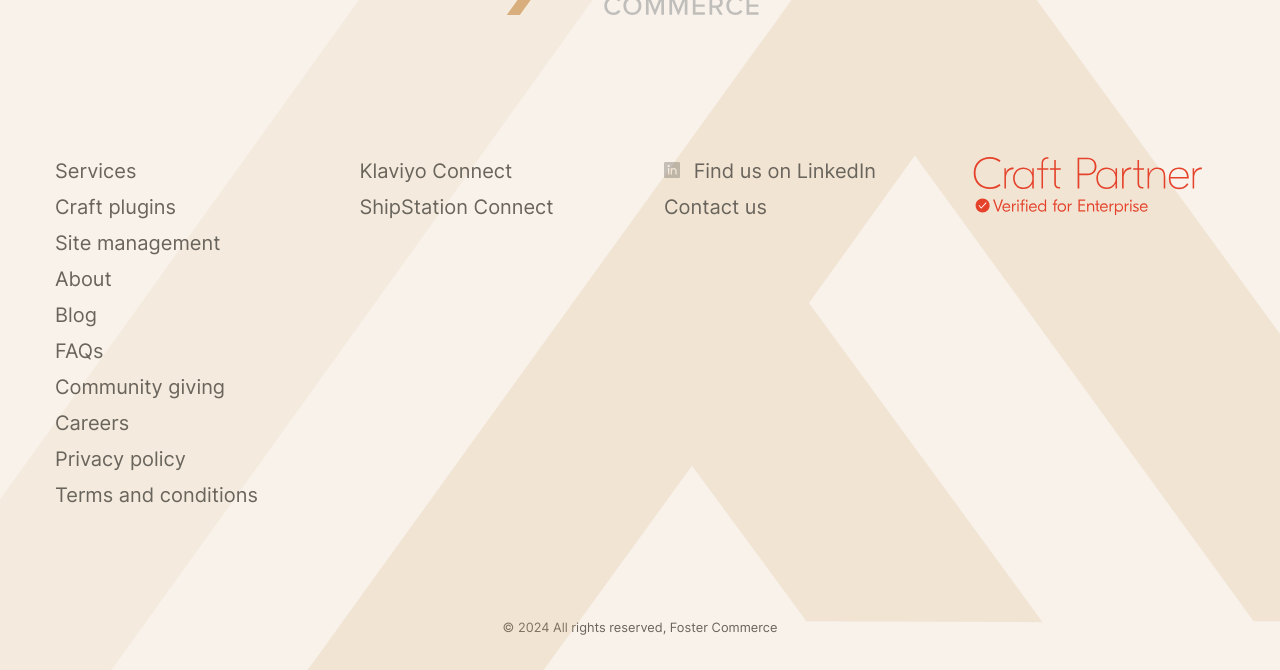Please find the bounding box coordinates of the clickable region needed to complete the following instruction: "Learn about Craft plugins". The bounding box coordinates must consist of four float numbers between 0 and 1, i.e., [left, top, right, bottom].

[0.043, 0.291, 0.138, 0.328]